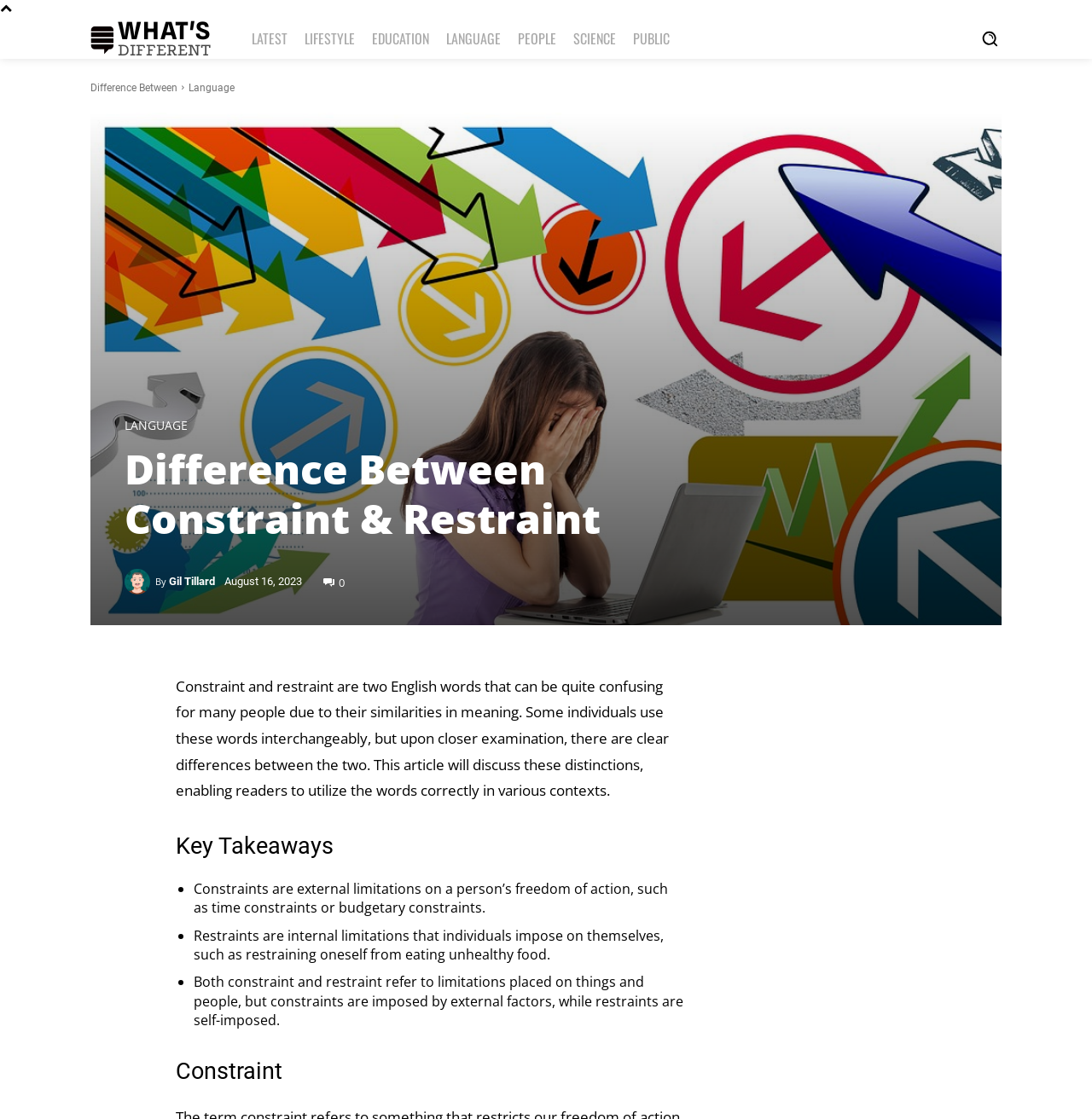Bounding box coordinates are specified in the format (top-left x, top-left y, bottom-right x, bottom-right y). All values are floating point numbers bounded between 0 and 1. Please provide the bounding box coordinate of the region this sentence describes: What'sDifferent

[0.083, 0.016, 0.185, 0.053]